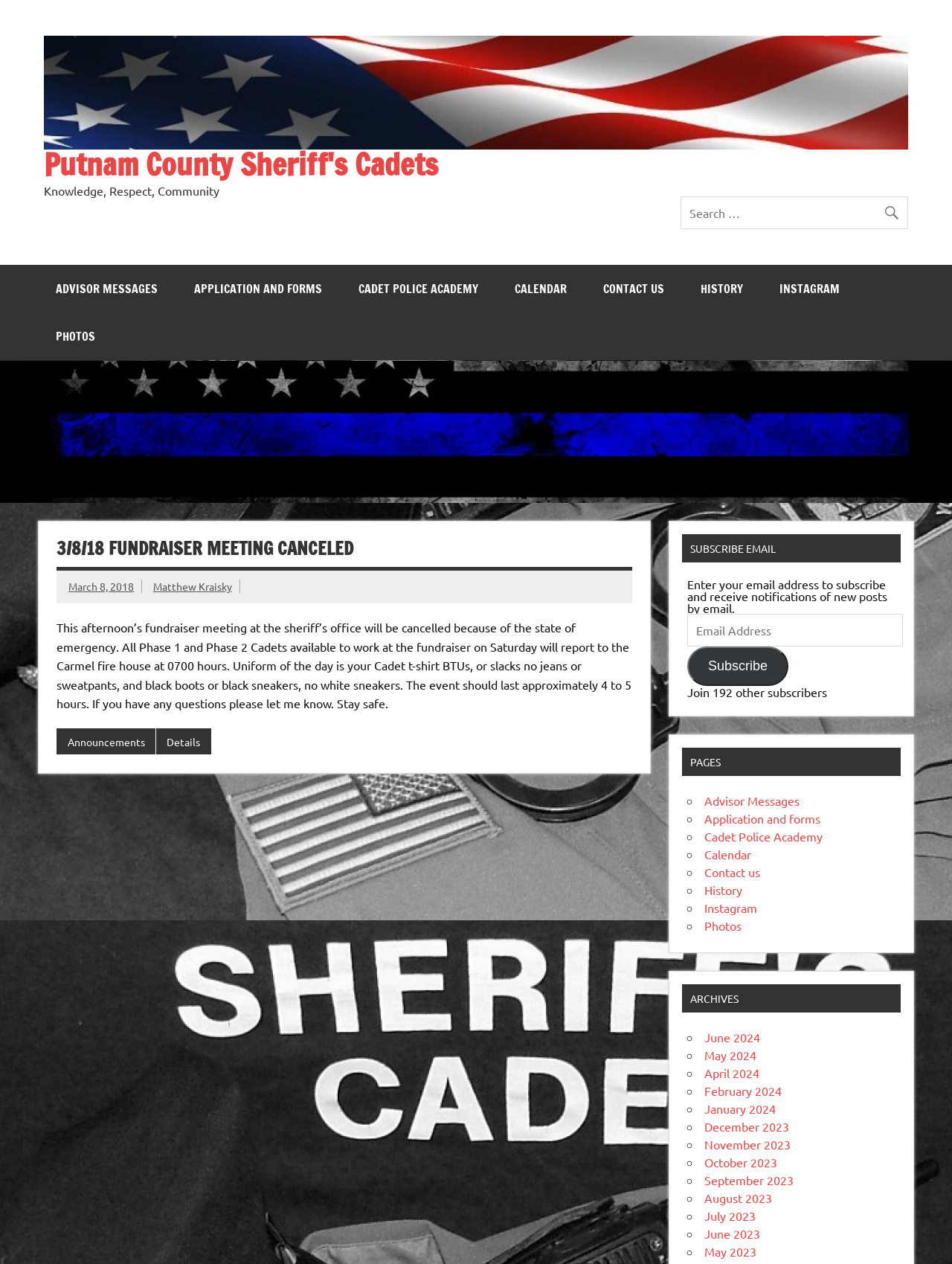Predict the bounding box coordinates of the area that should be clicked to accomplish the following instruction: "Search for something". The bounding box coordinates should consist of four float numbers between 0 and 1, i.e., [left, top, right, bottom].

[0.715, 0.155, 0.954, 0.181]